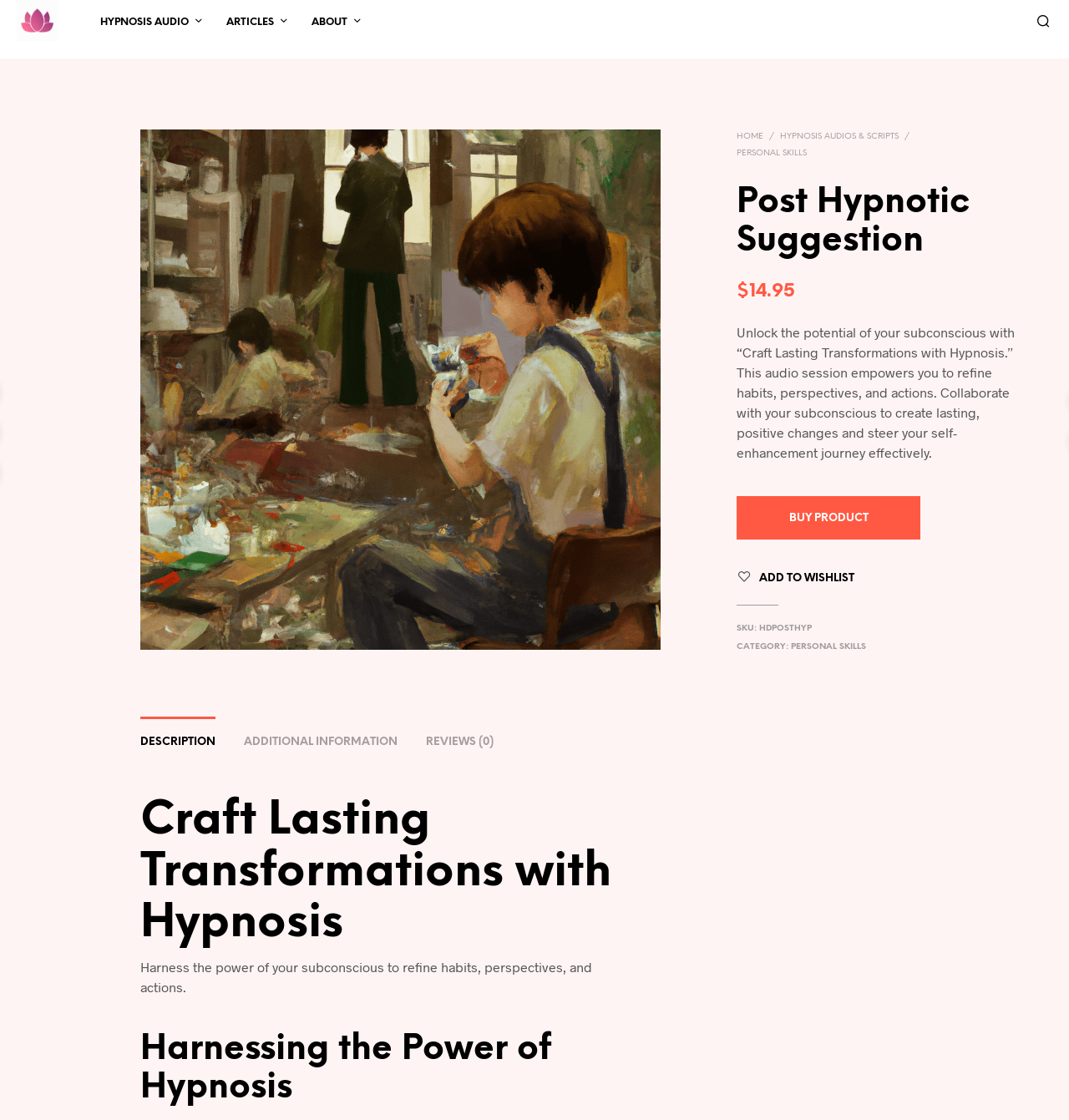What is the name of the hypnosis audio?
Refer to the image and provide a detailed answer to the question.

I found the answer by looking at the heading element with the text 'Post Hypnotic Suggestion' which is likely to be the name of the hypnosis audio.